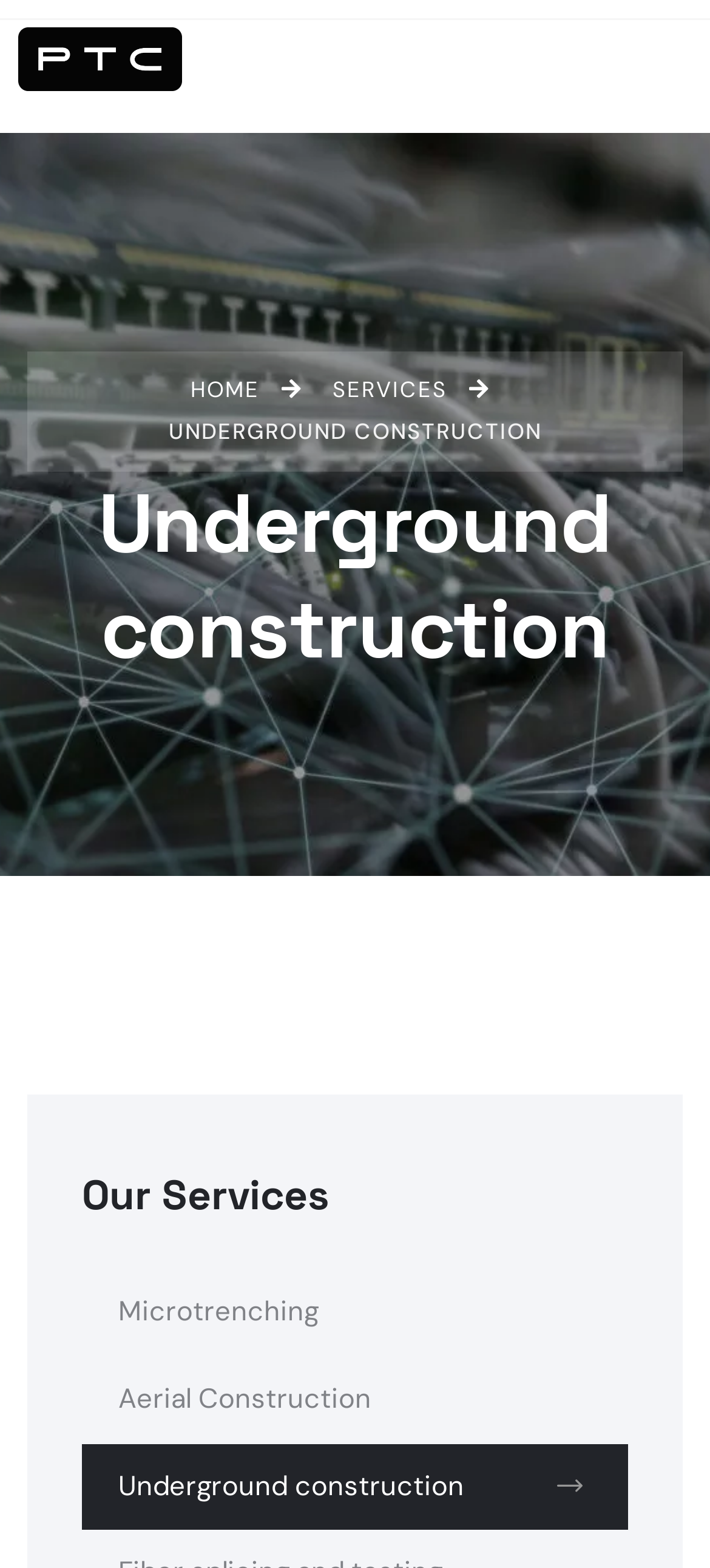Create an elaborate caption that covers all aspects of the webpage.

The webpage is about underground construction services provided by Pacific Tech Communications Inc. At the top-left corner, there is a link with no text. Below it, a navigation section with breadcrumbs is located, spanning almost the entire width of the page. This section contains three links: "HOME" on the left, "SERVICES" in the middle, and a static text "UNDERGROUND CONSTRUCTION" on the right.

Below the navigation section, a heading with the title "Underground construction" is centered. Further down, another heading "Our Services" is located, followed by three links with icons, each representing a specific service: "Microtrenching", "Aerial Construction", and "Underground construction". These links are stacked vertically, aligned to the left, and occupy a significant portion of the page's width.